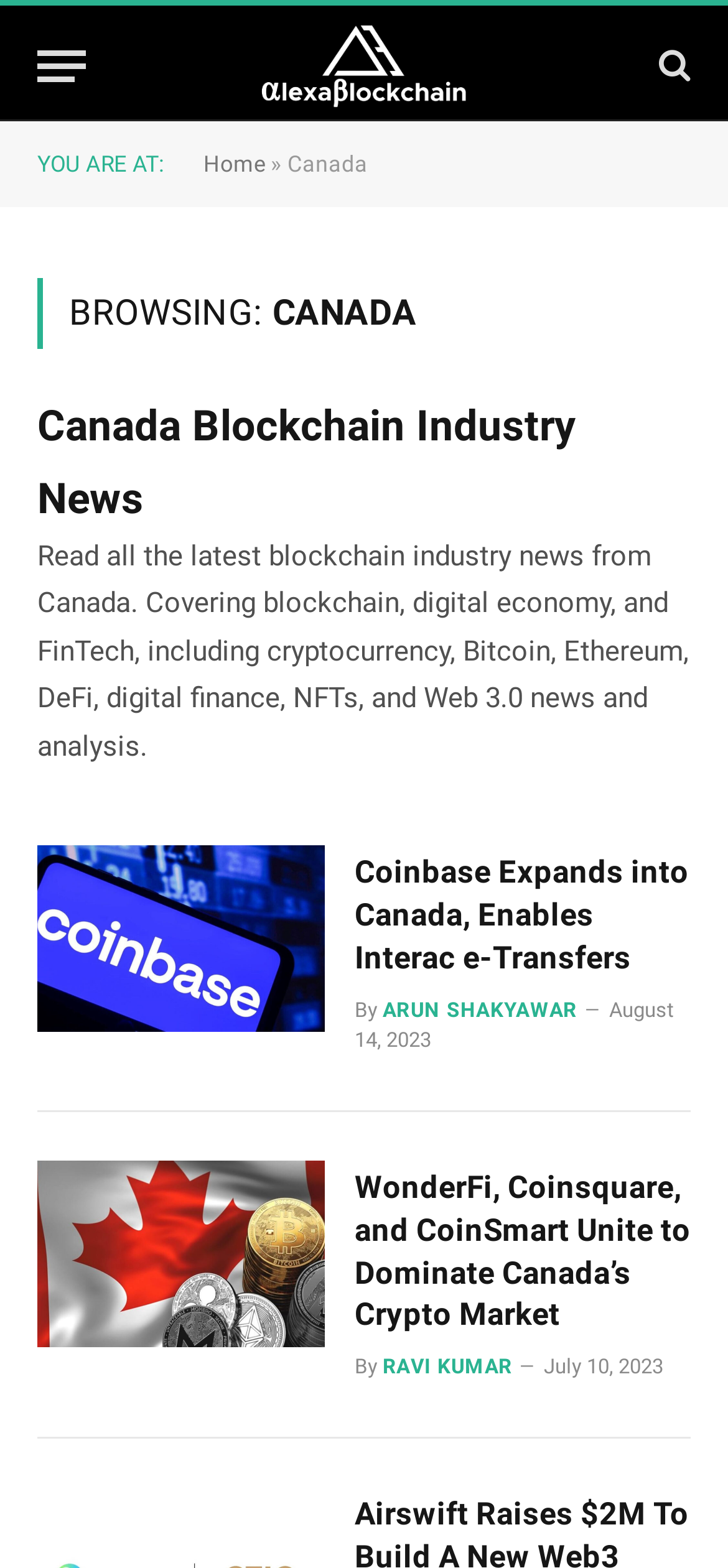Who is the author of the first article?
Using the image as a reference, give a one-word or short phrase answer.

ARUN SHAKYAWAR